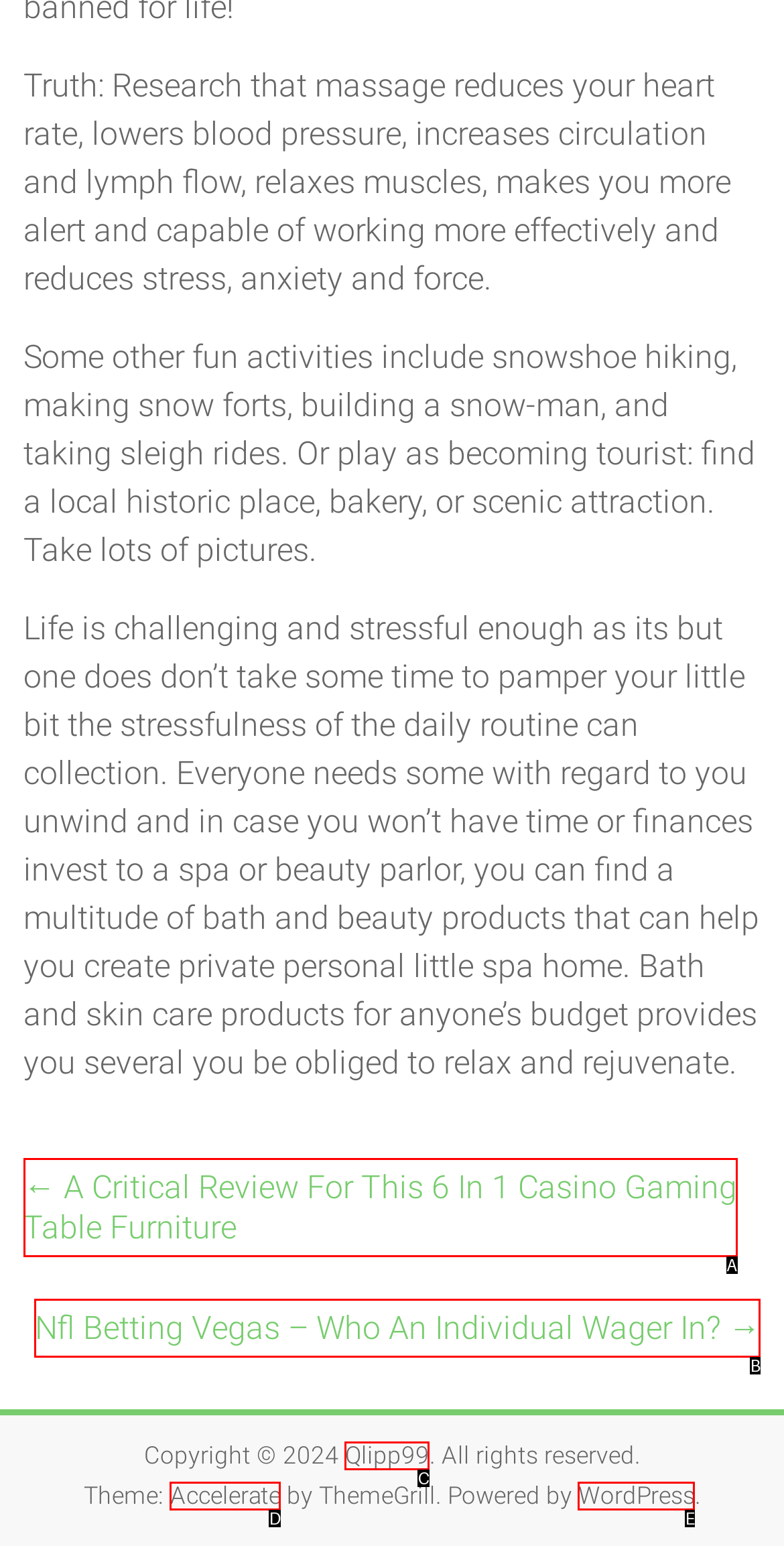From the given choices, determine which HTML element aligns with the description: WordPress Respond with the letter of the appropriate option.

E